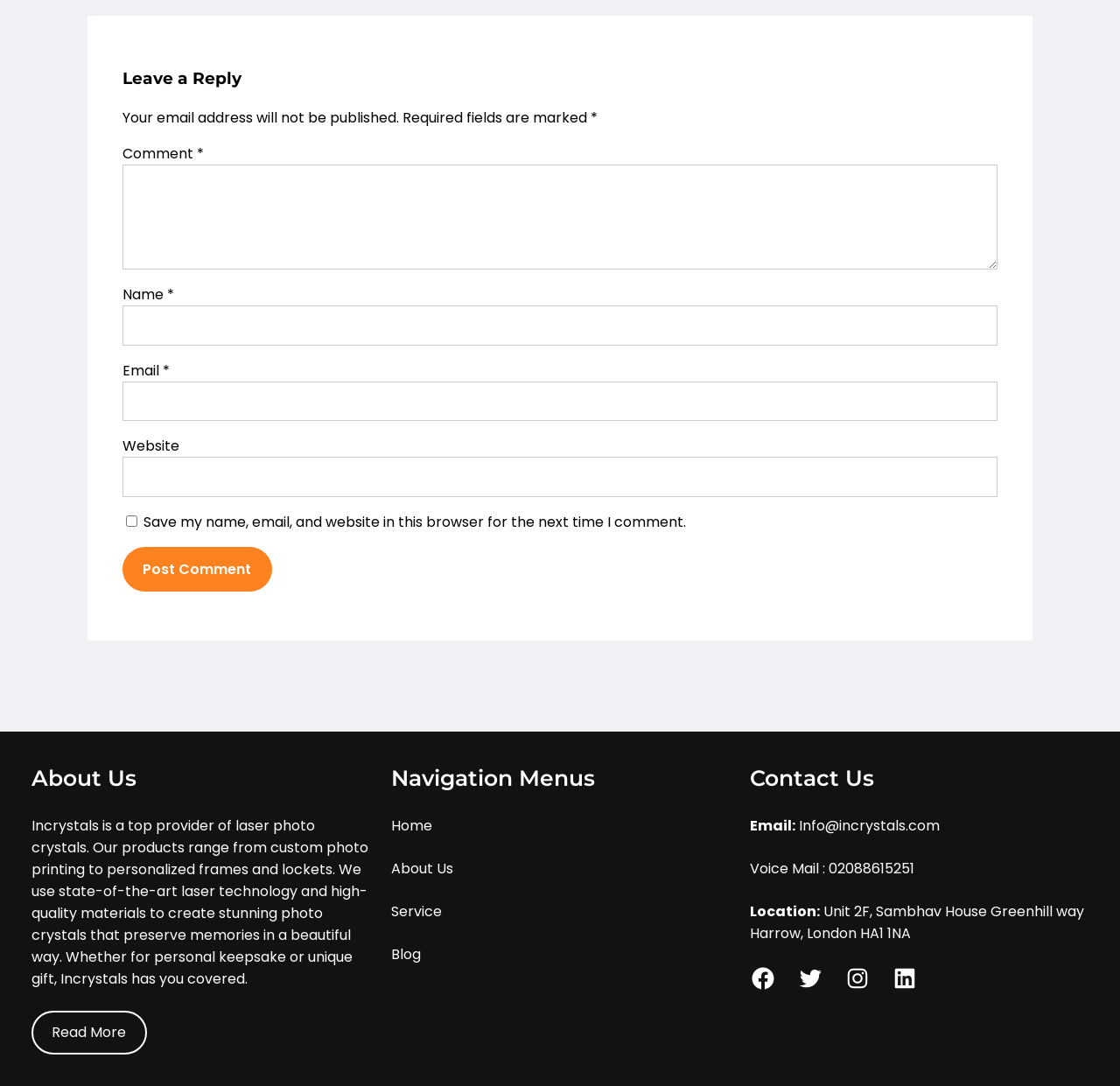Answer this question using a single word or a brief phrase:
What is the email address for contact?

Info@incrystals.com